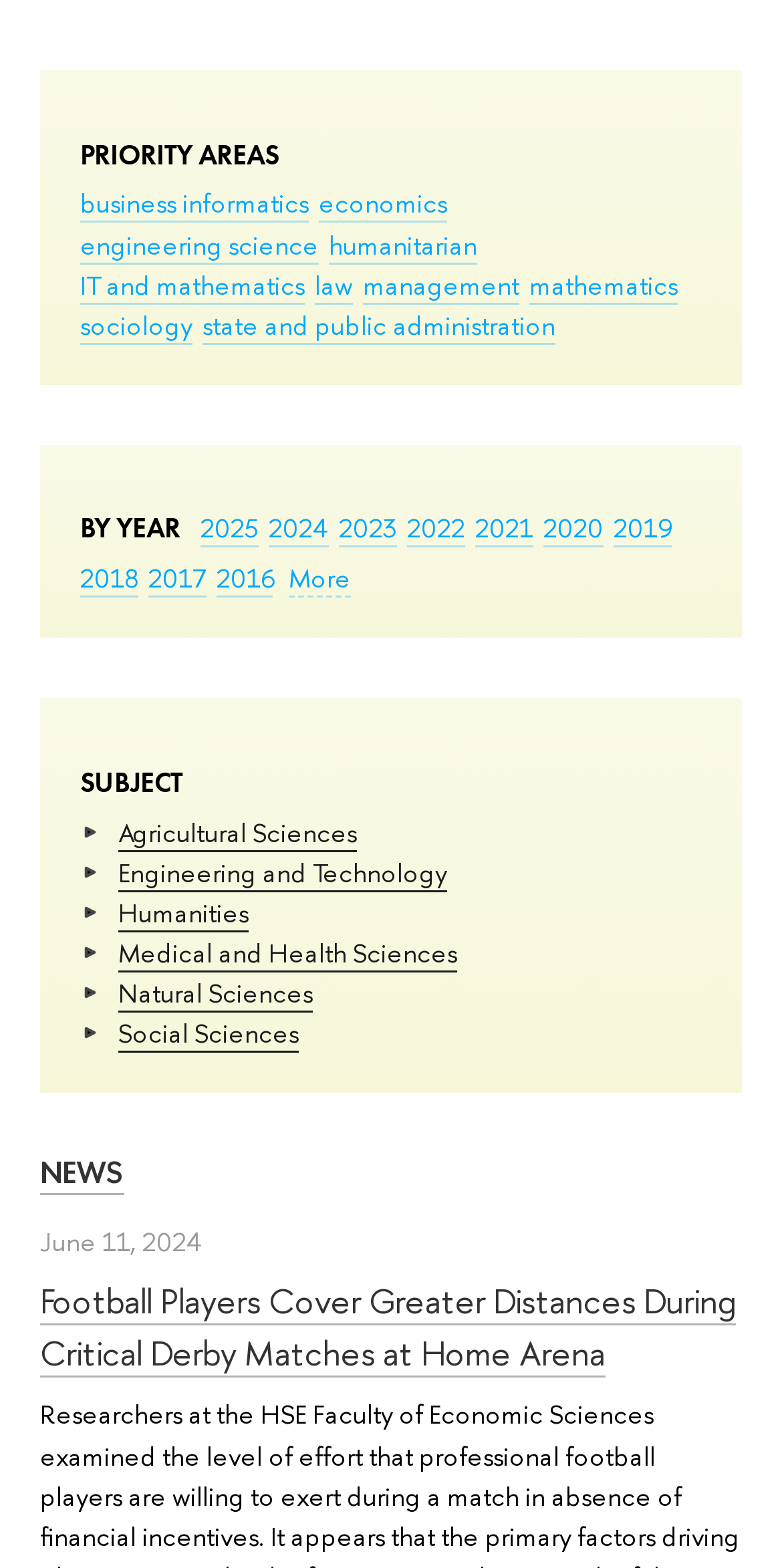Pinpoint the bounding box coordinates of the element to be clicked to execute the instruction: "go to NEWS".

[0.051, 0.735, 0.159, 0.763]